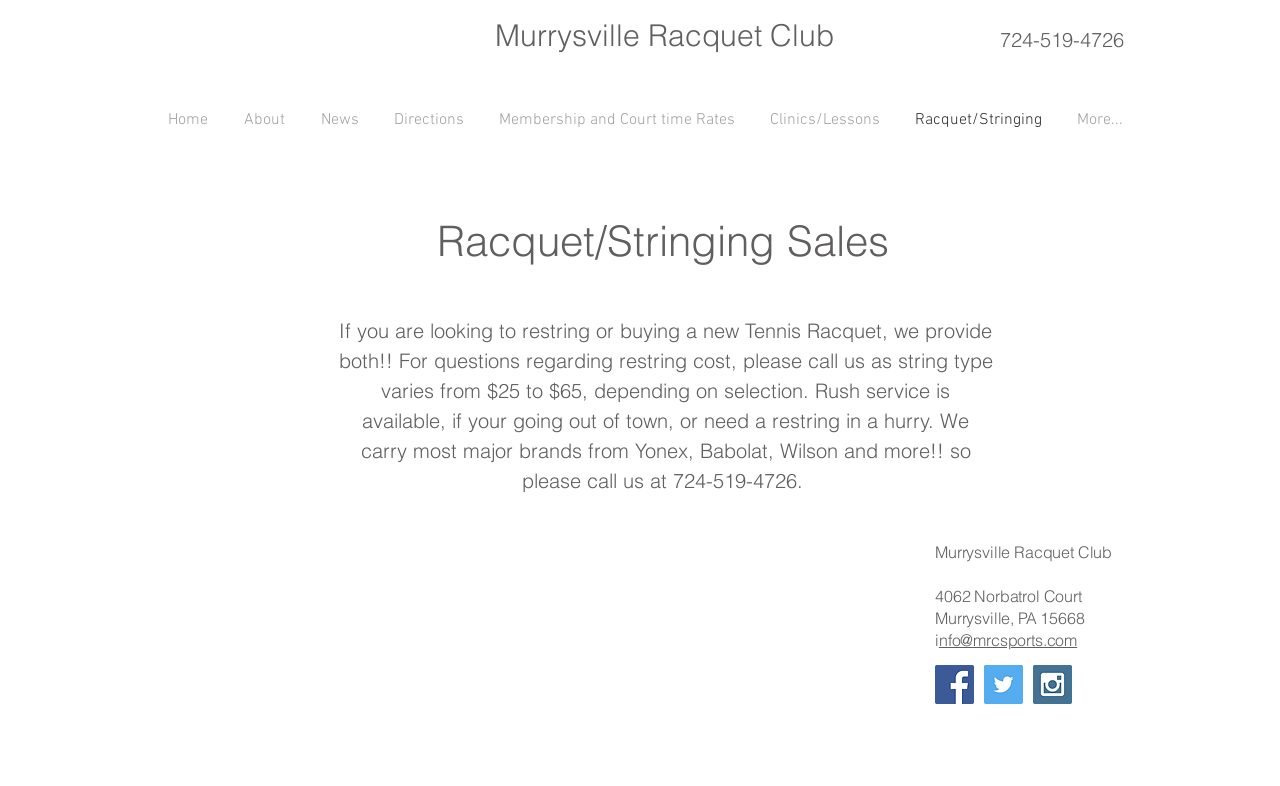Explain the webpage's layout and main content in detail.

The webpage appears to be the website of the Murrysville Racquet Club, a tennis club that offers various services and facilities. At the top of the page, there is a heading that displays the club's name, followed by a phone number and a blank space. 

Below this, there is a navigation menu that spans across the page, containing links to different sections of the website, including Home, About, News, Directions, Membership and Court time Rates, Clinics/Lessons, and Racquet/Stringing, which is the current page. The menu also has a "More..." option at the end.

The main content of the page is divided into two sections. The top section has a heading that reads "Racquet/Stringing Sales" and provides information about the club's racquet and stringing services, including the cost of restringing and the availability of rush service. The text also mentions that the club carries major brands such as Yonex, Babolat, and Wilson.

The bottom section of the page contains the club's contact information, including its address, email, and phone number. There is also a social bar with links to the club's Facebook, Twitter, and Instagram profiles, each represented by a social icon image.